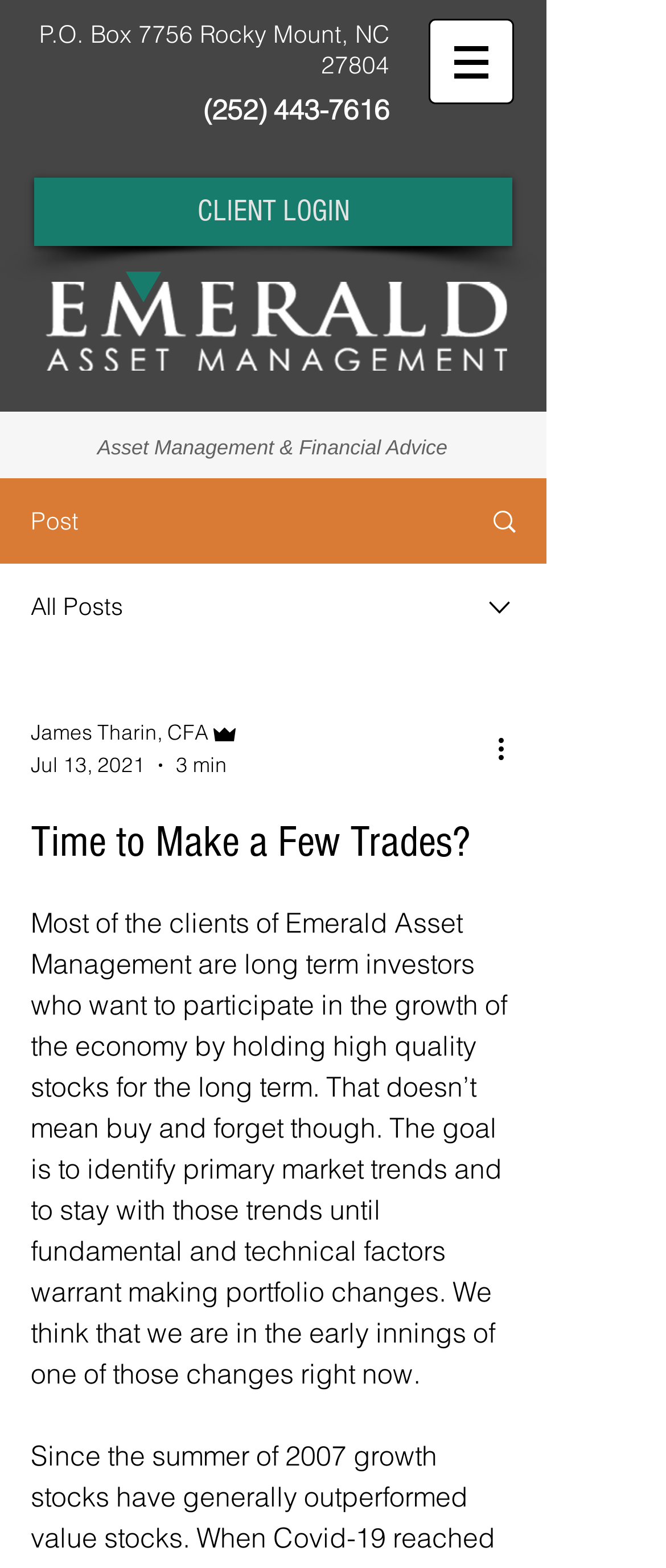What is the topic of the latest article?
Can you offer a detailed and complete answer to this question?

I found the topic of the latest article by looking at the heading element with the text 'Time to Make a Few Trades?' which is located in the main content area of the webpage, indicating it's the title of the latest article.